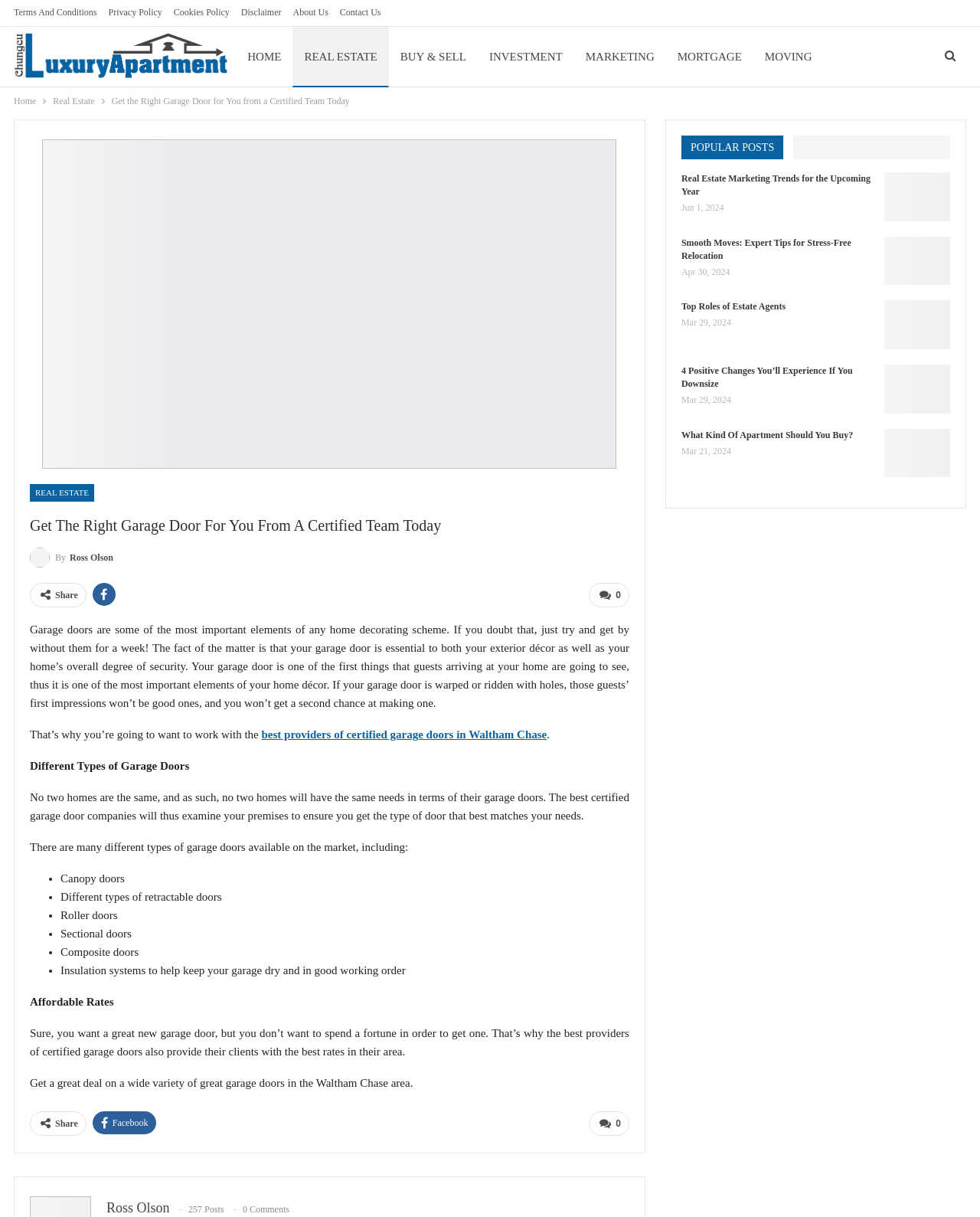What types of garage doors are available?
Carefully analyze the image and provide a thorough answer to the question.

The webpage lists several types of garage doors available, including canopy doors, retractable doors, roller doors, sectional doors, and composite doors. Additionally, it mentions insulation systems to help keep the garage dry and in good working order.